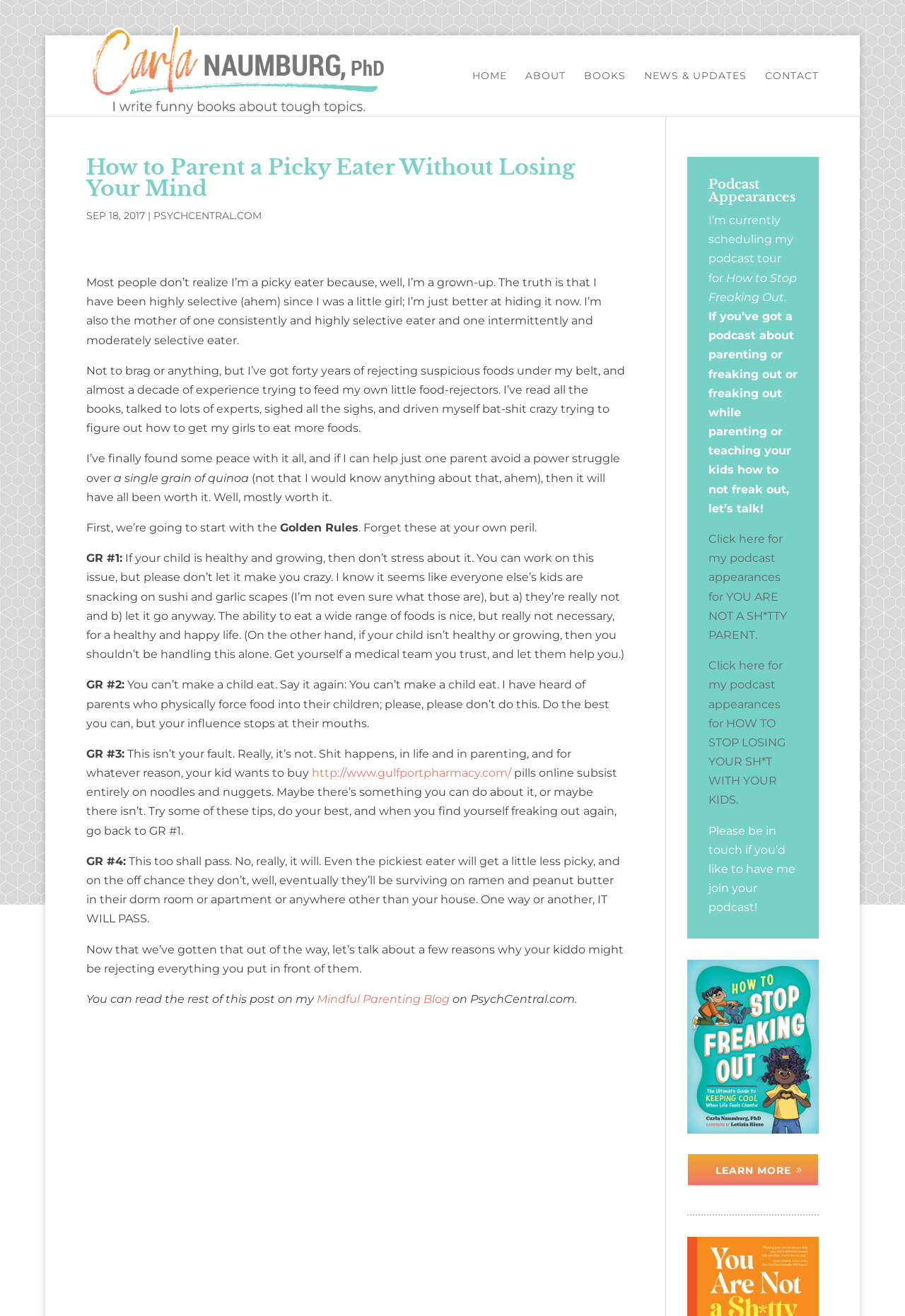Identify the bounding box for the element characterized by the following description: "alt="Carla Naumburg, PhD"".

[0.098, 0.052, 0.376, 0.062]